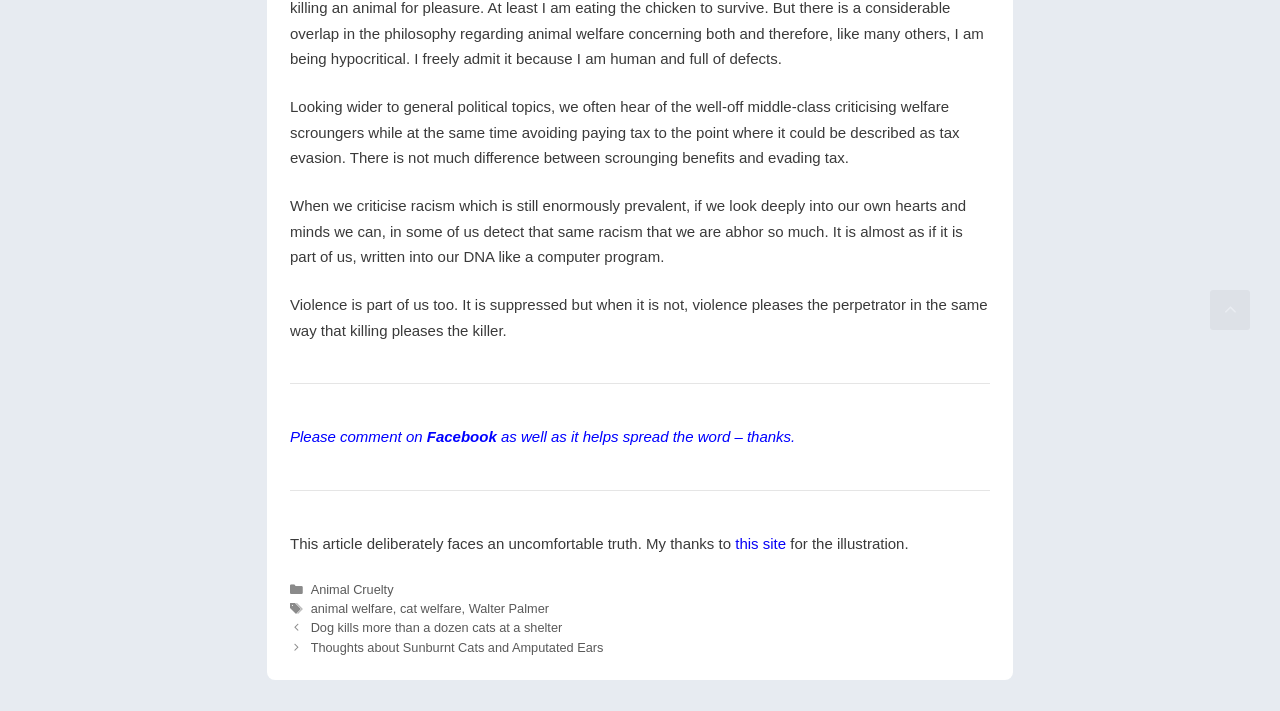Please specify the bounding box coordinates of the clickable region to carry out the following instruction: "View the post about dog killing cats at a shelter". The coordinates should be four float numbers between 0 and 1, in the format [left, top, right, bottom].

[0.243, 0.873, 0.439, 0.894]